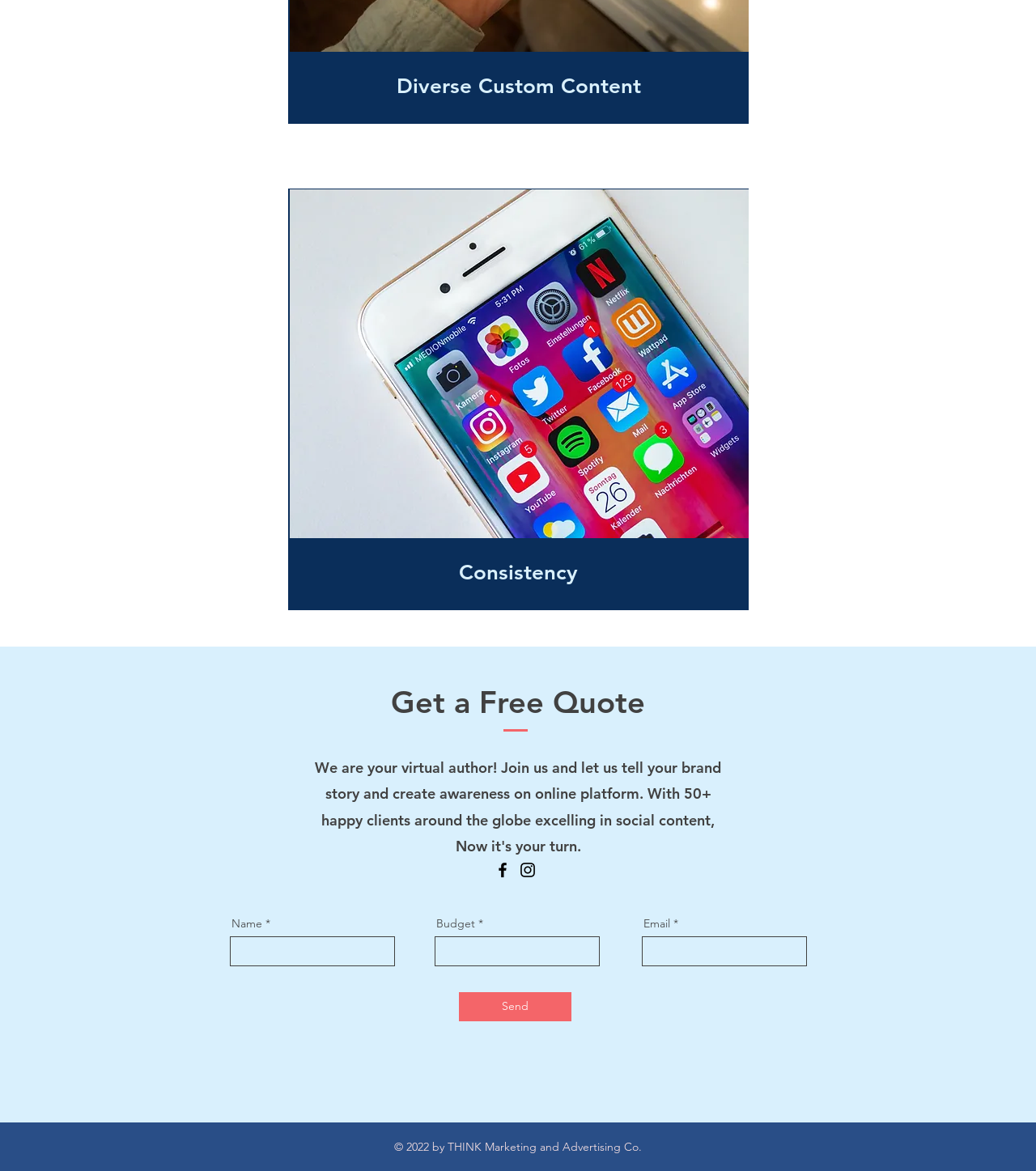What is the button below the textboxes?
Provide an in-depth answer to the question, covering all aspects.

The button with the text 'Send' is located below the textboxes with the bounding box coordinates [0.443, 0.847, 0.552, 0.872]. It is likely a submit button to send the form data.